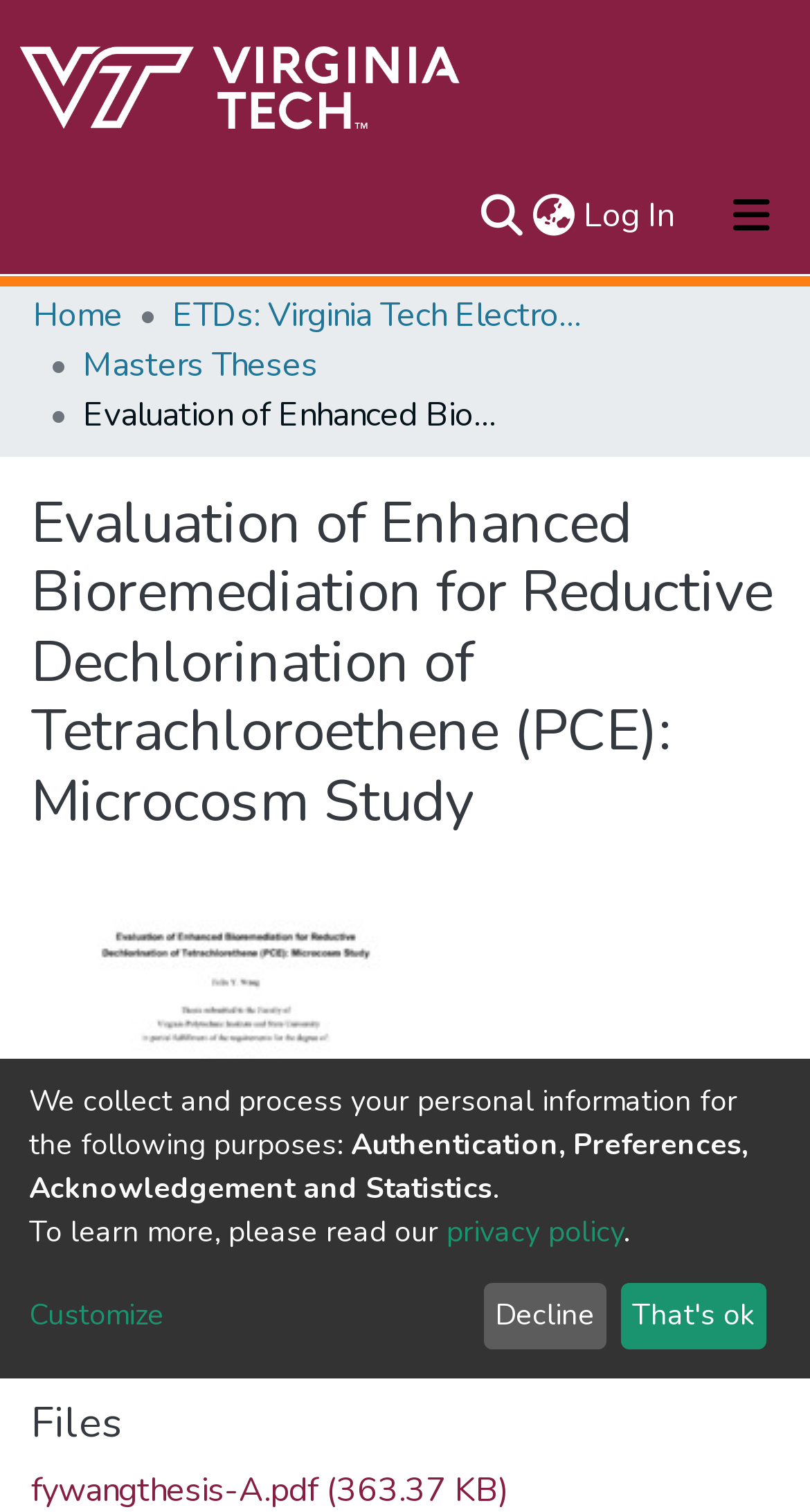Answer the question using only one word or a concise phrase: What is the purpose of the 'Log In' button?

User authentication